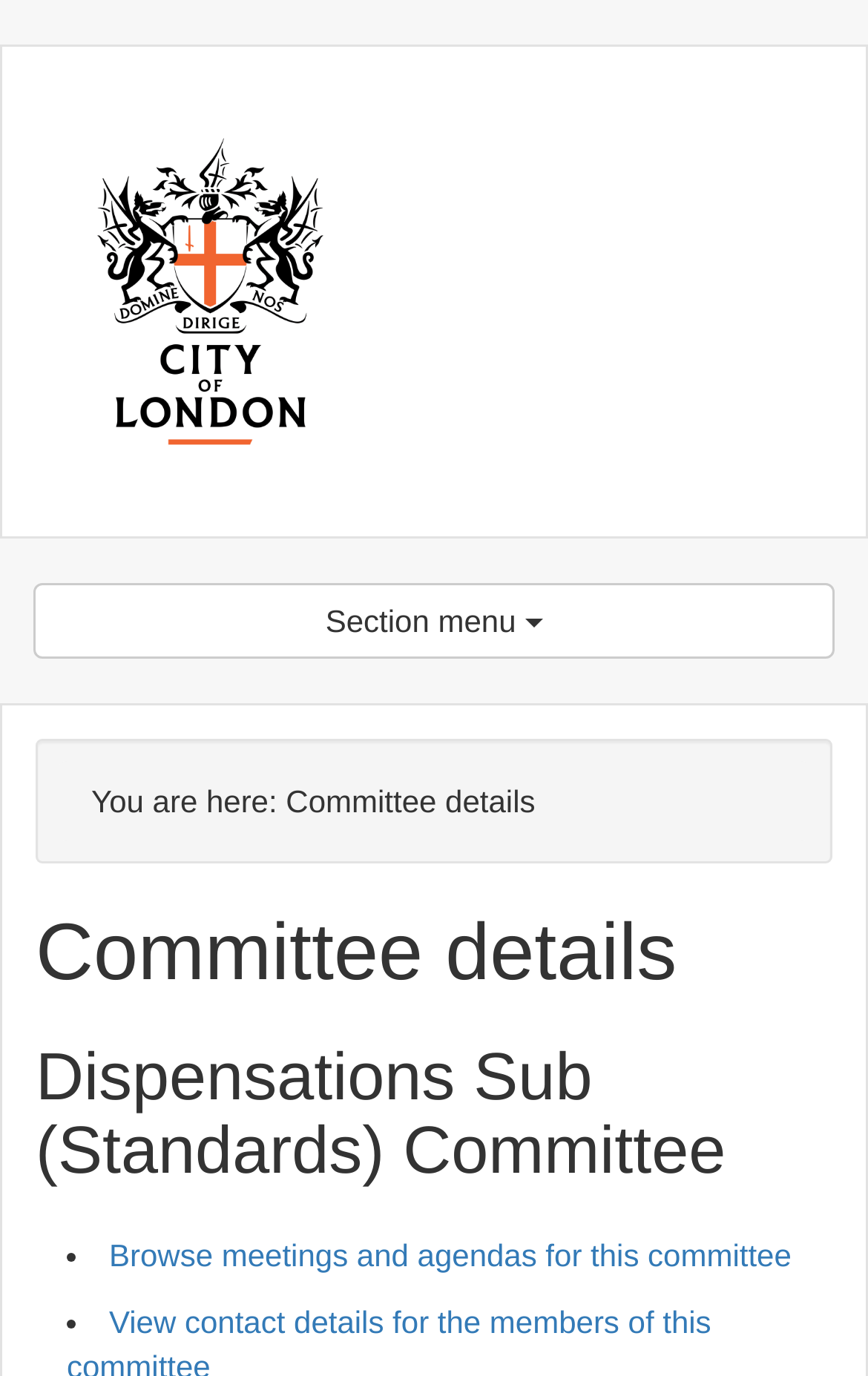Use a single word or phrase to answer the following:
What is the purpose of the section menu button?

To expand or collapse the section menu